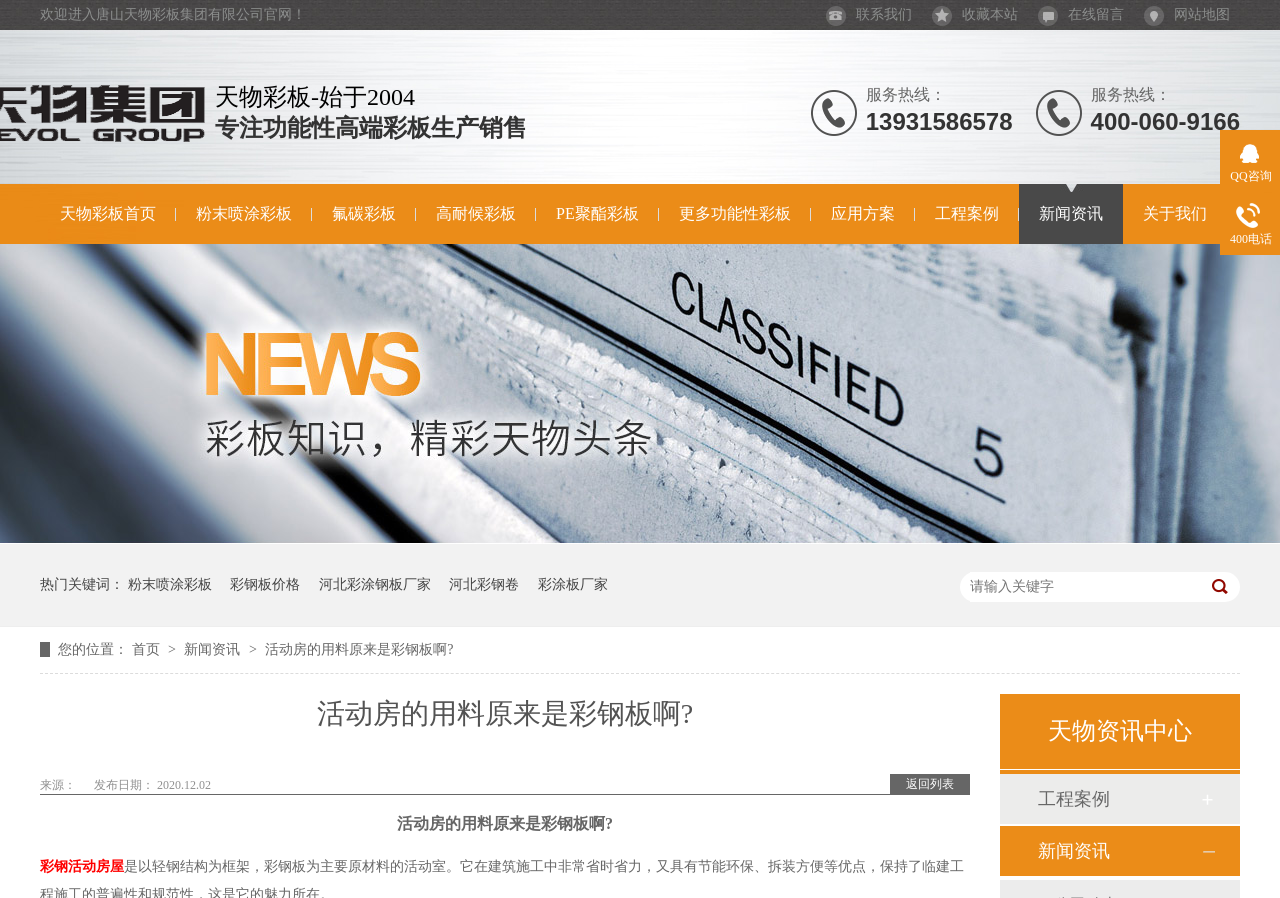Determine the bounding box coordinates for the area you should click to complete the following instruction: "Click the EconTrans Logo".

None